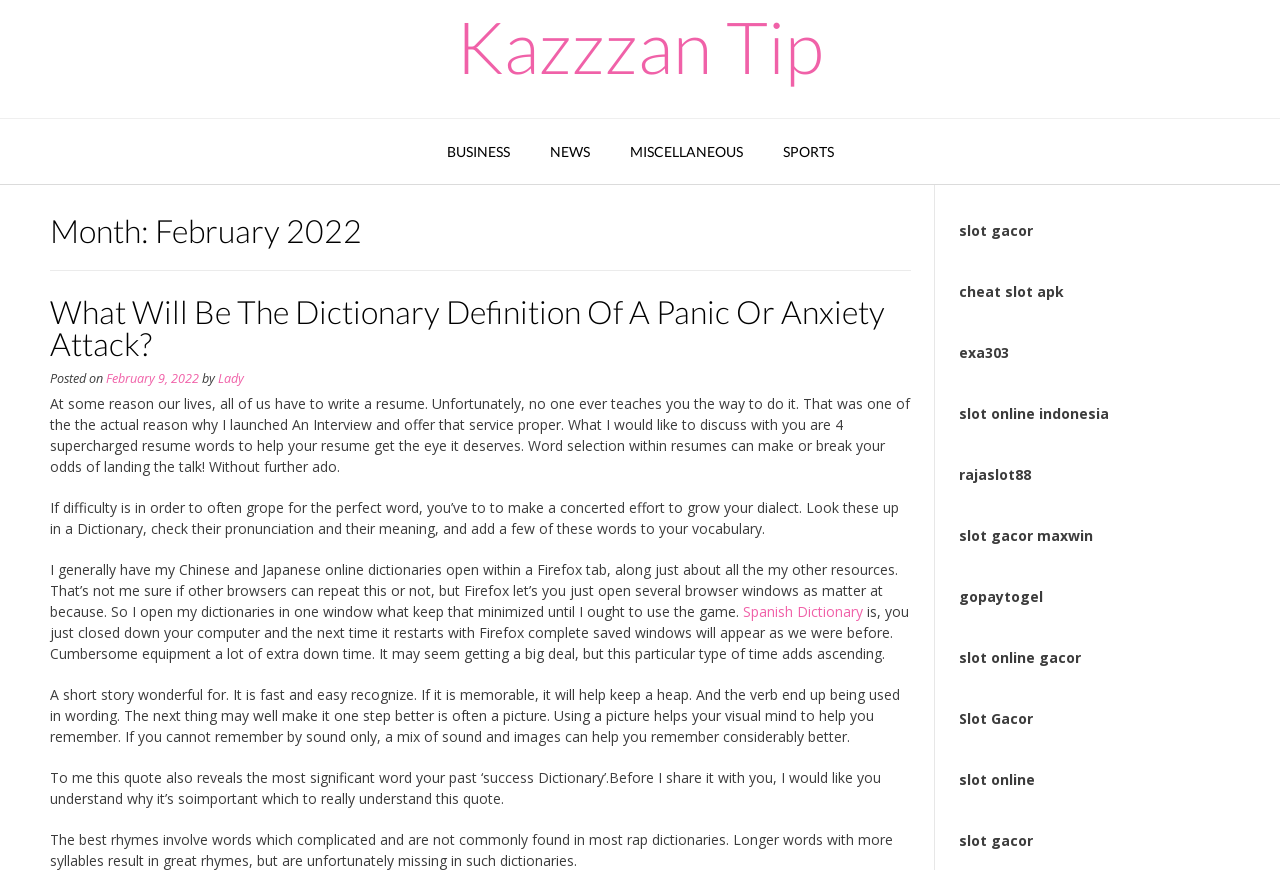Specify the bounding box coordinates for the region that must be clicked to perform the given instruction: "Click on the 'BUSINESS' link".

[0.333, 0.137, 0.414, 0.213]